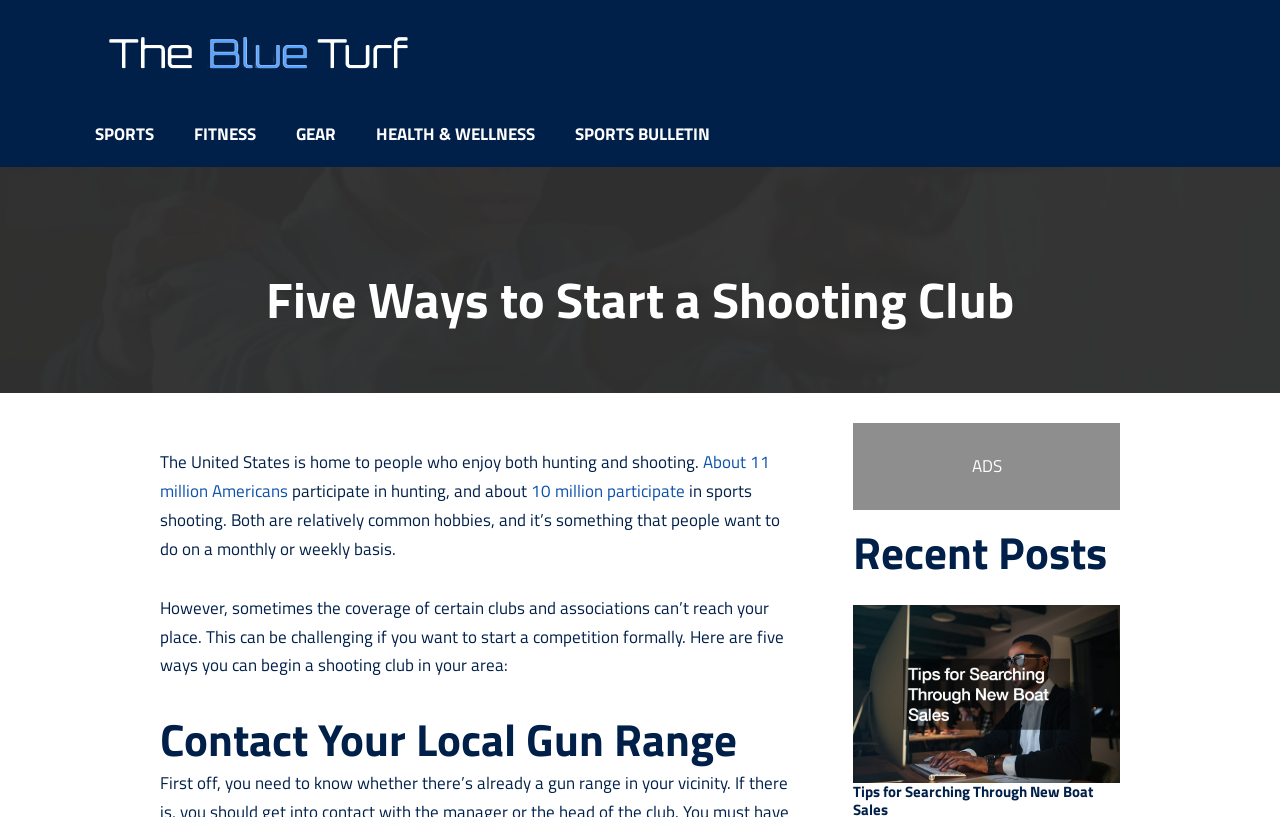Pinpoint the bounding box coordinates of the element you need to click to execute the following instruction: "Contact your local gun range". The bounding box should be represented by four float numbers between 0 and 1, in the format [left, top, right, bottom].

[0.125, 0.869, 0.62, 0.941]